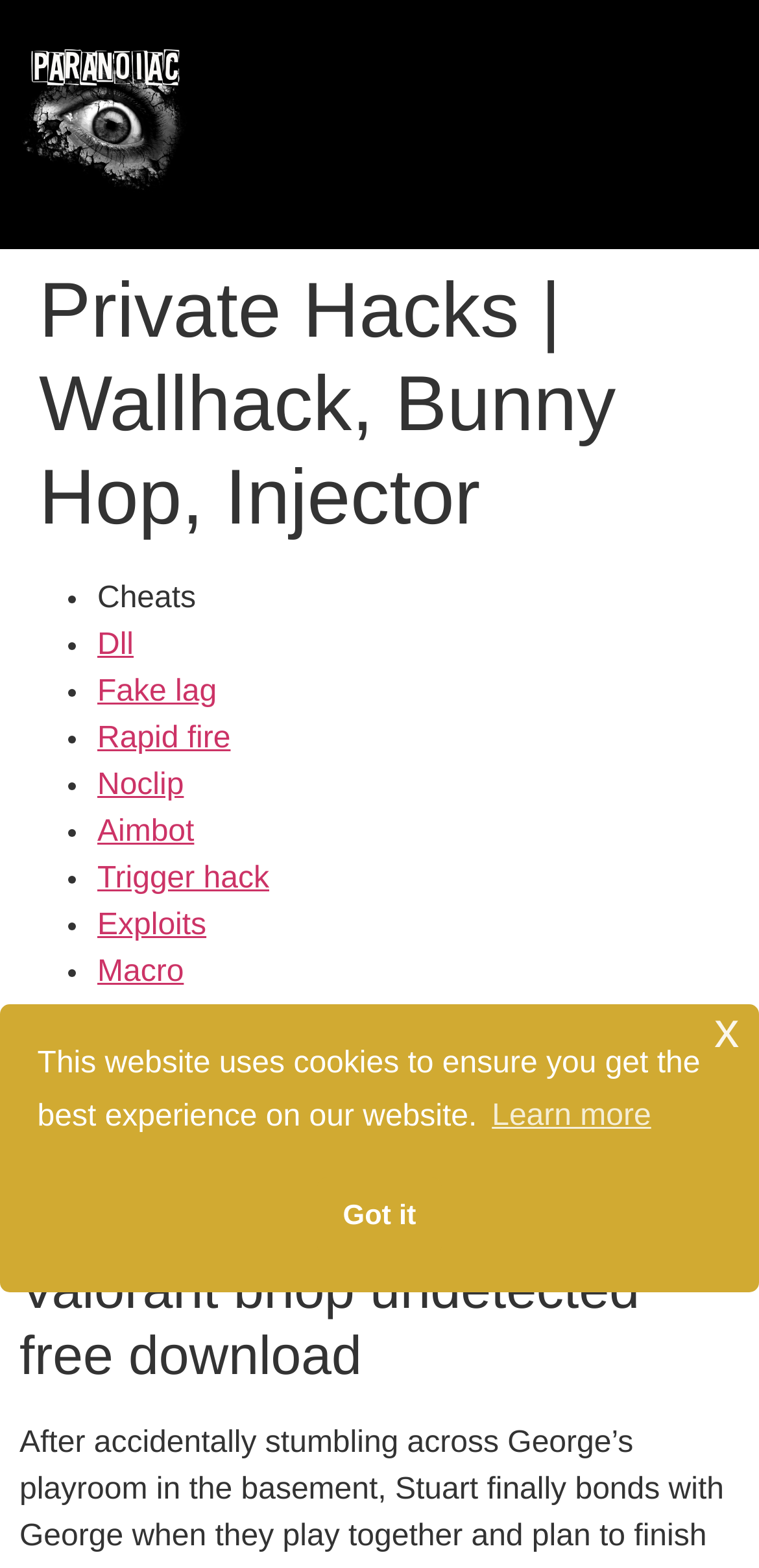How many links are there in the cheats list?
Answer the question with a single word or phrase derived from the image.

12 links